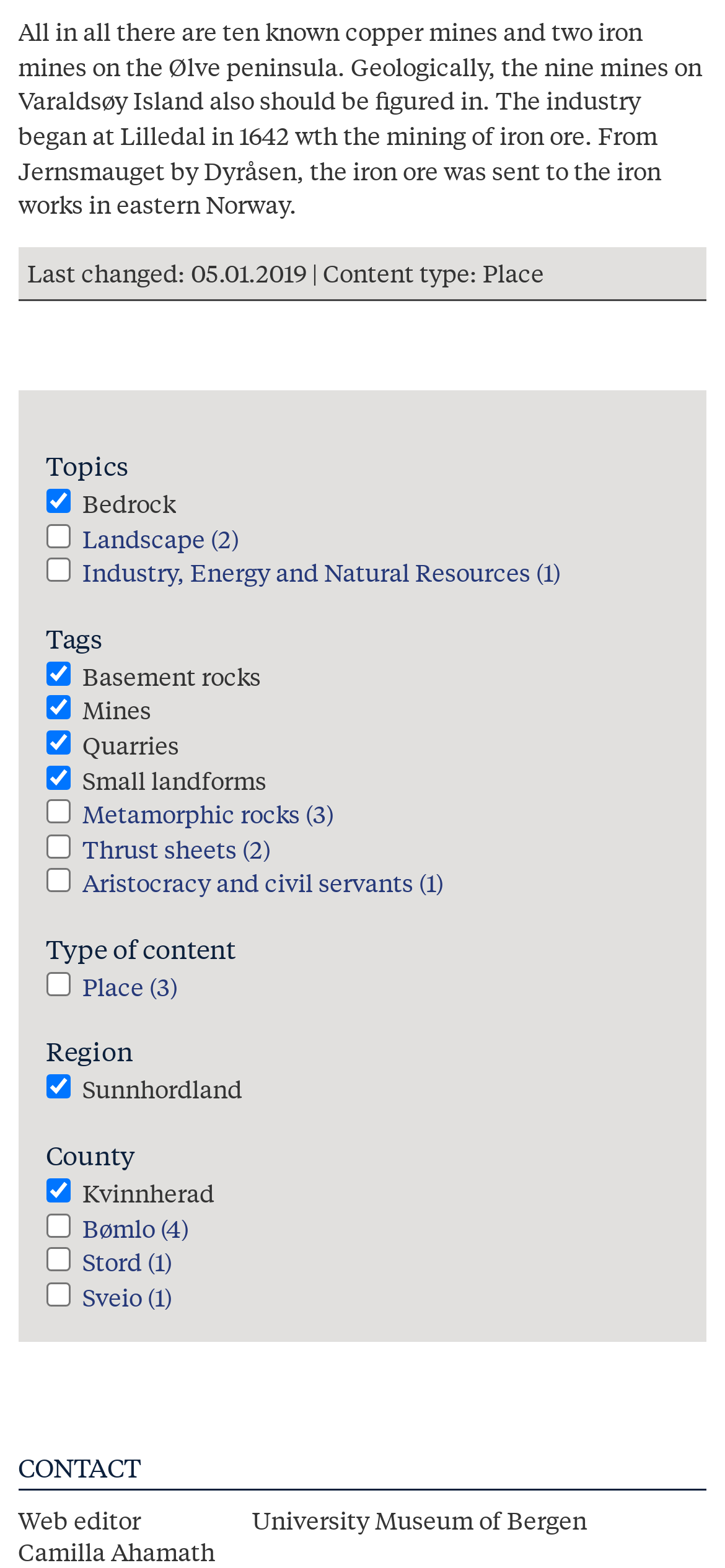Please give a one-word or short phrase response to the following question: 
What is the name of the university mentioned?

University Museum of Bergen